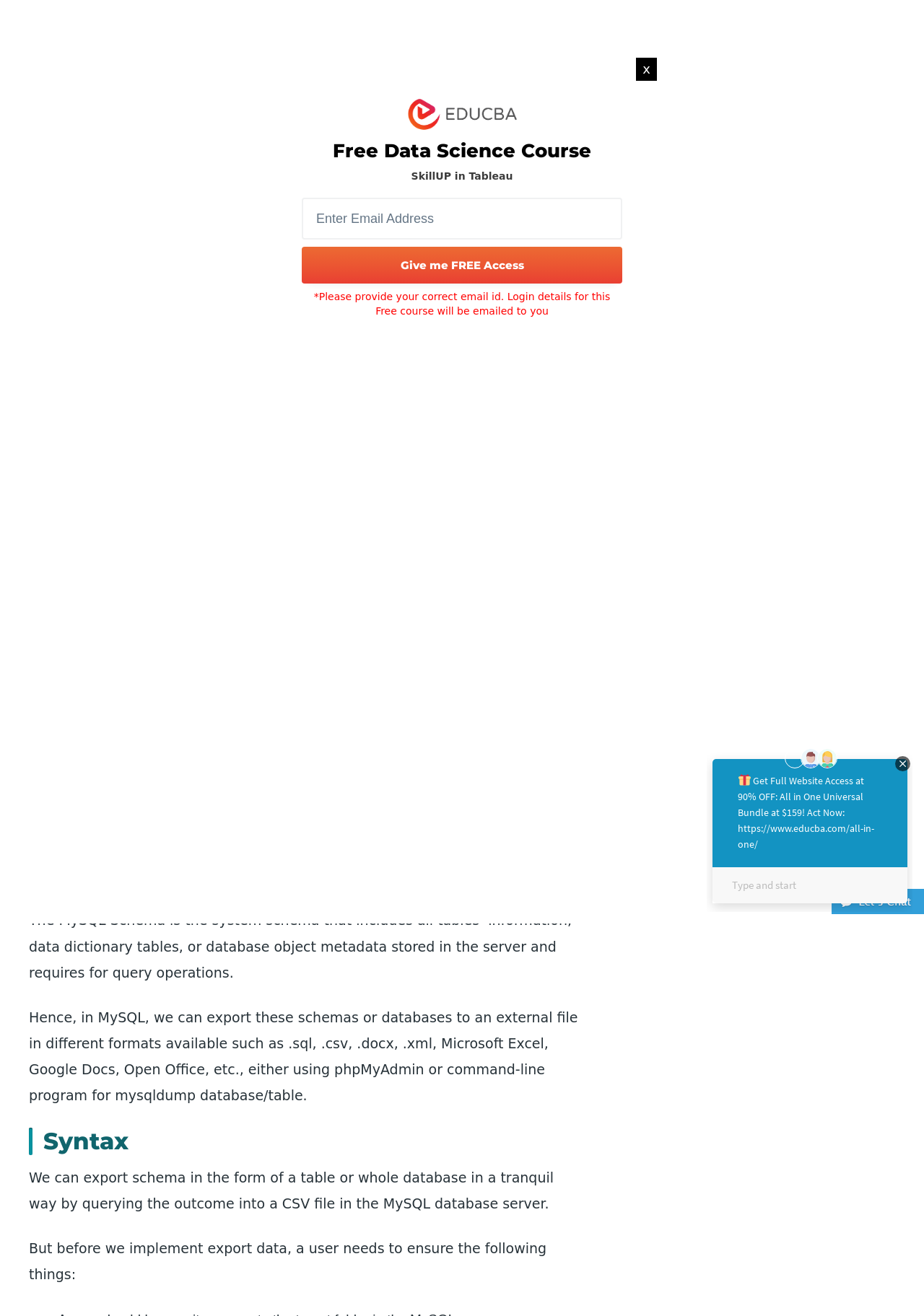How can users export schema in MySQL?
Using the image, provide a concise answer in one word or a short phrase.

Using phpMyAdmin or command-line program